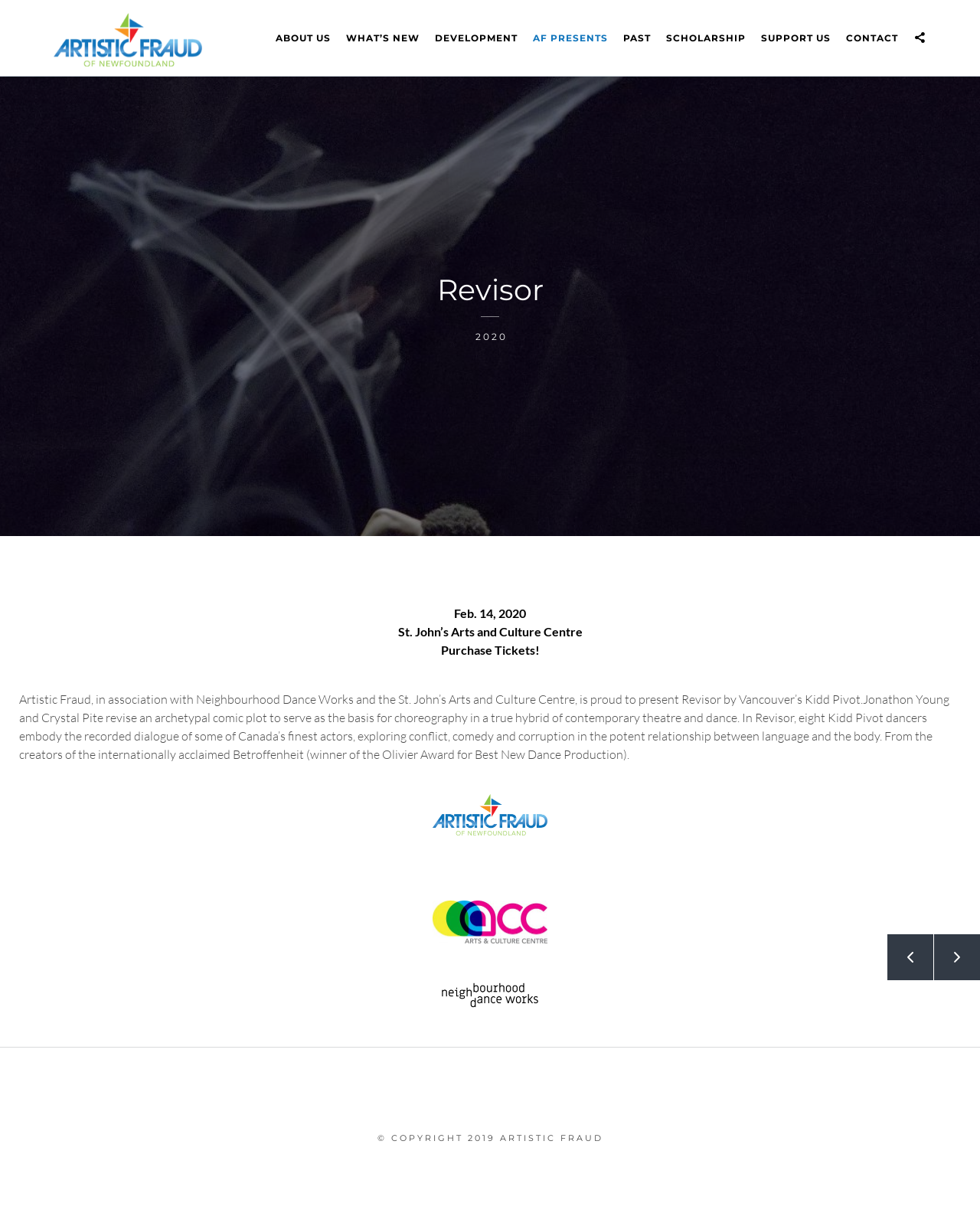Please determine the bounding box coordinates of the element's region to click in order to carry out the following instruction: "View Revisor details". The coordinates should be four float numbers between 0 and 1, i.e., [left, top, right, bottom].

[0.055, 0.222, 0.945, 0.256]